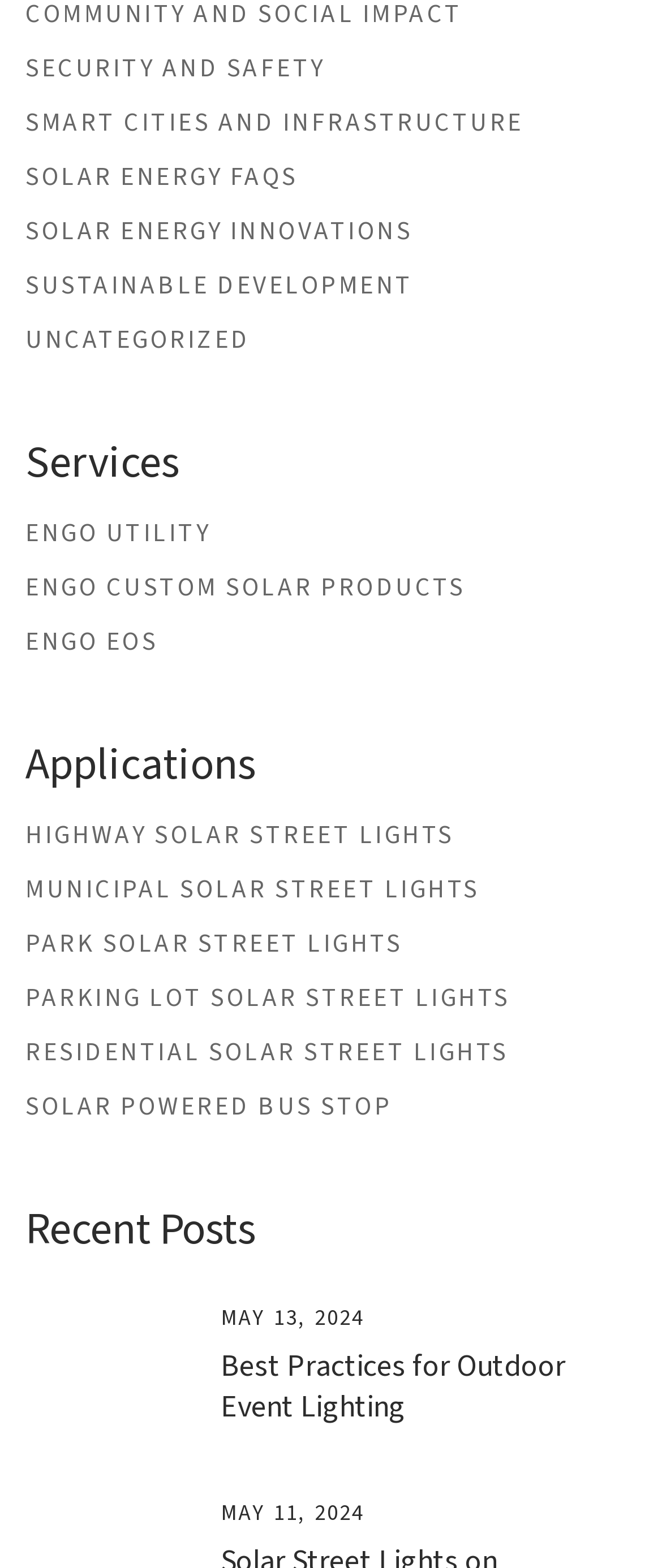Could you locate the bounding box coordinates for the section that should be clicked to accomplish this task: "Learn about Best Practices for Outdoor Event Lighting".

[0.333, 0.858, 0.854, 0.911]